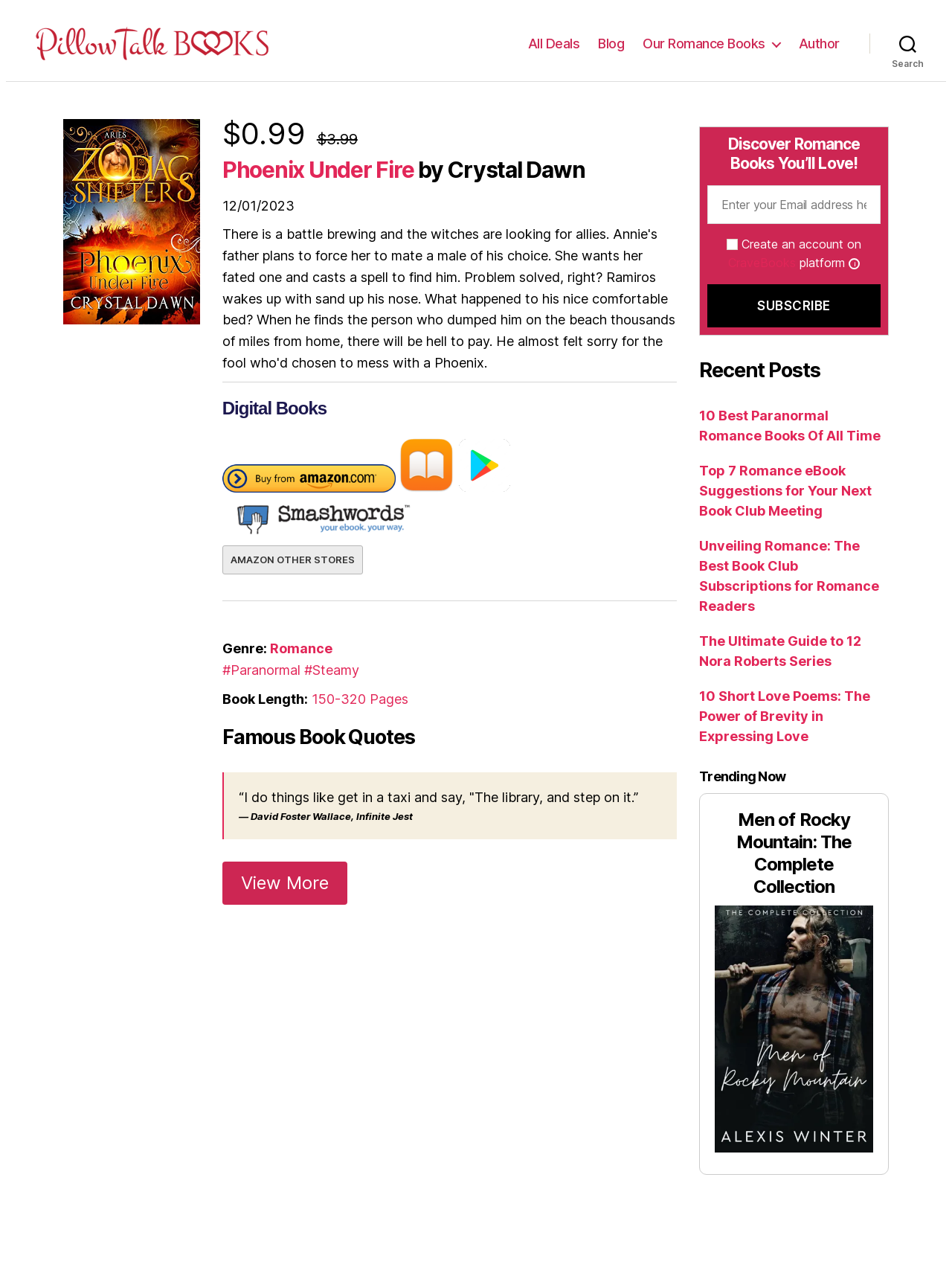Please identify the bounding box coordinates of the element that needs to be clicked to execute the following command: "Search for a book". Provide the bounding box using four float numbers between 0 and 1, formatted as [left, top, right, bottom].

[0.913, 0.021, 0.994, 0.047]